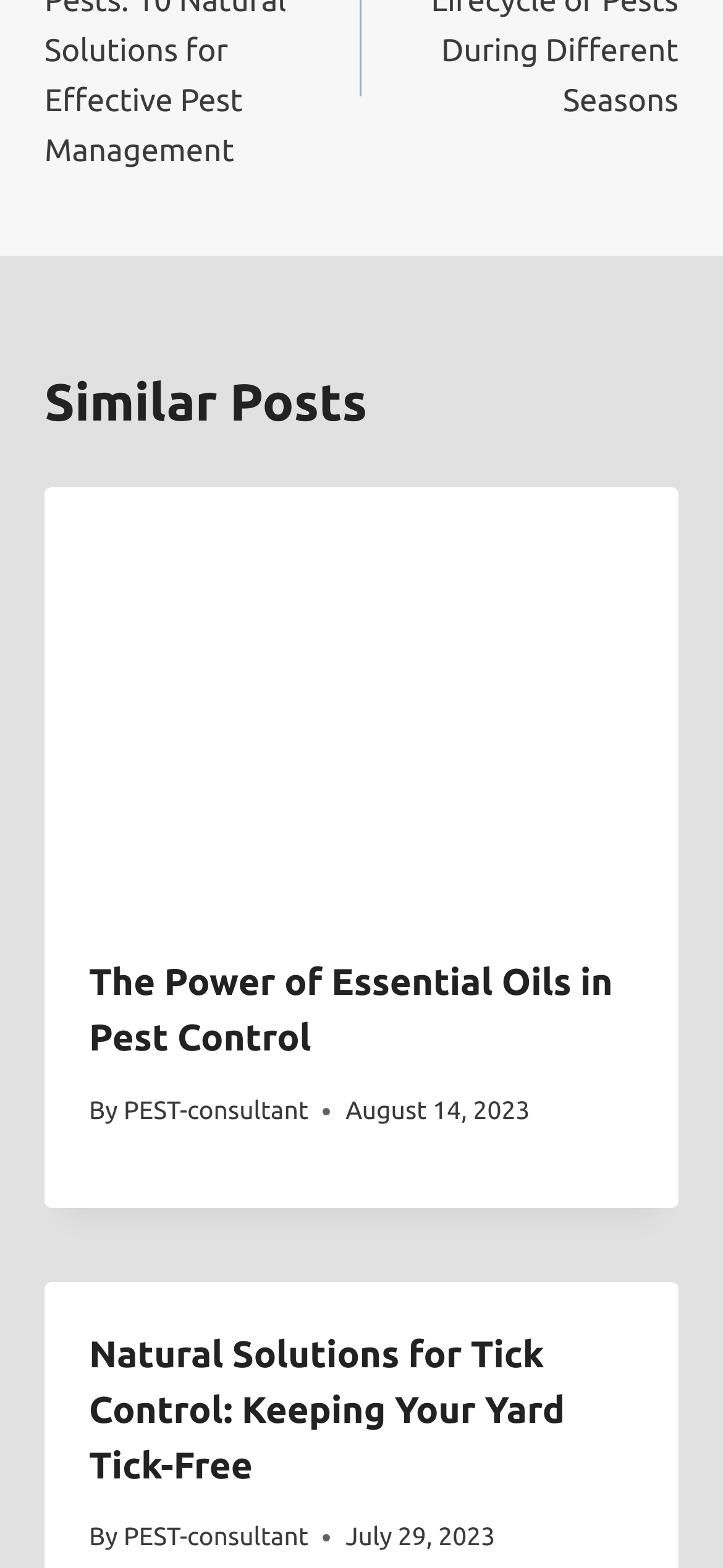Who wrote the second similar post?
Using the visual information, reply with a single word or short phrase.

PEST-consultant